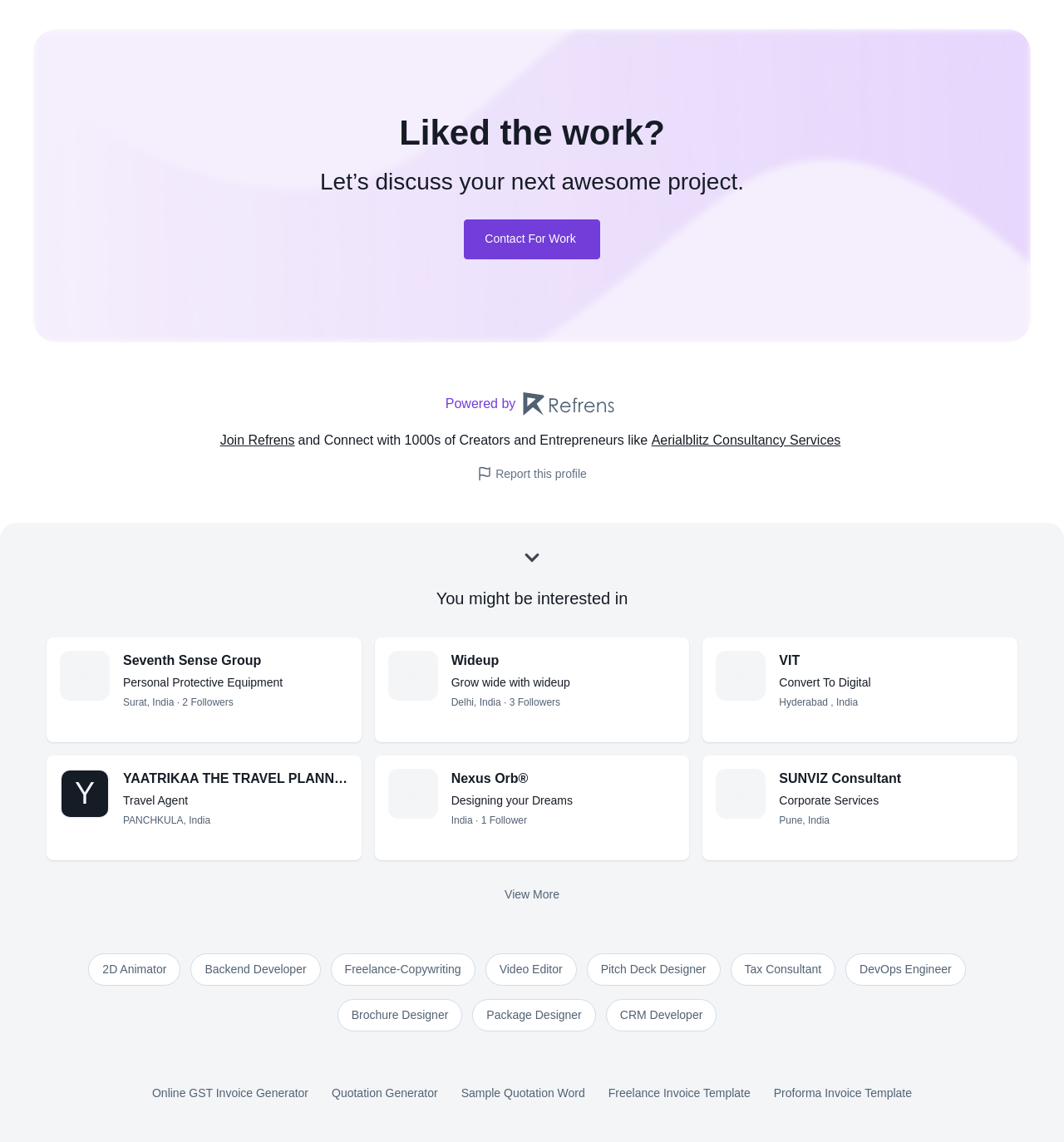Provide a short, one-word or phrase answer to the question below:
What is the 'View More' button for?

To view more profiles